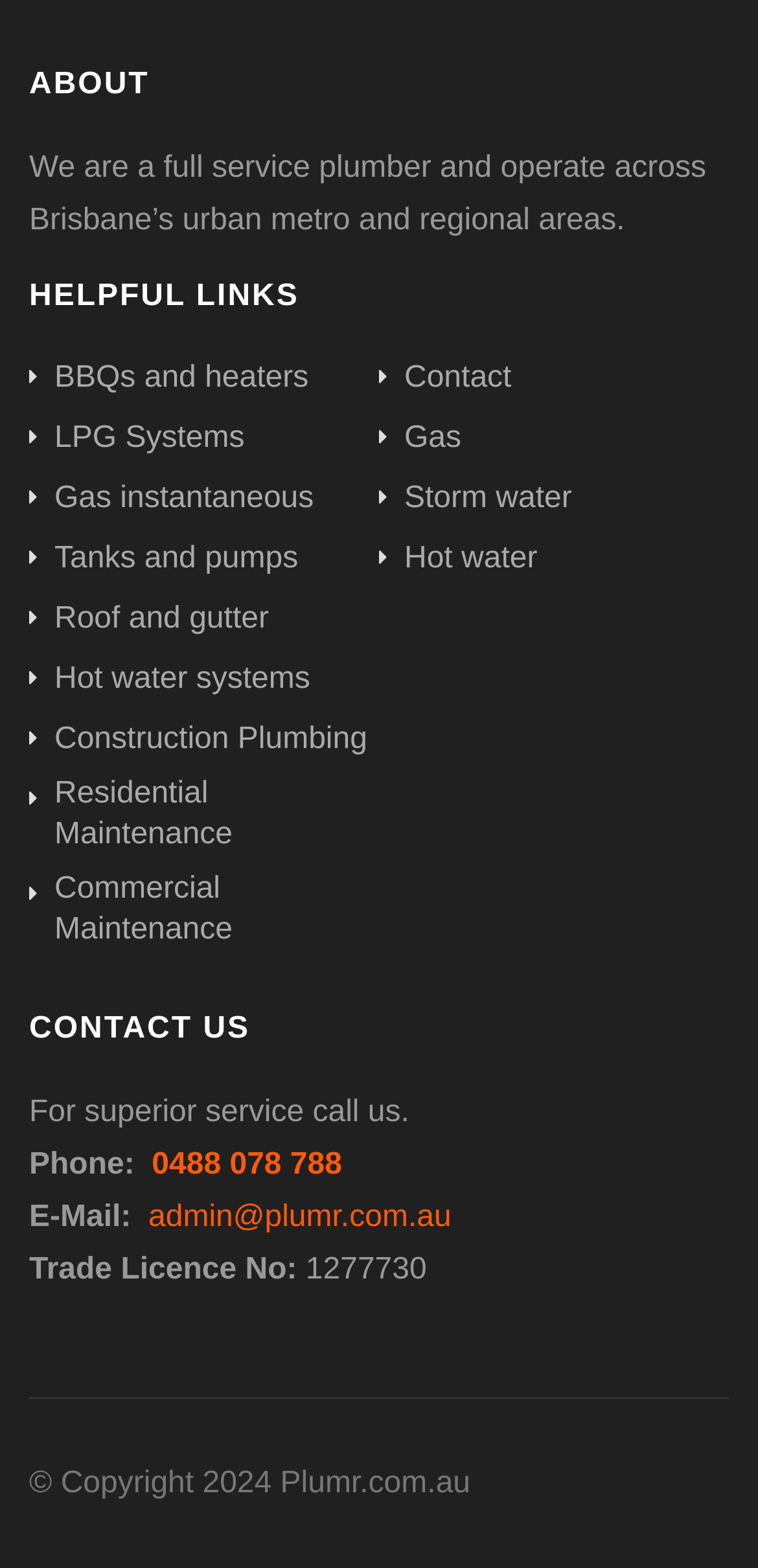What type of services does the company provide?
Please respond to the question with as much detail as possible.

I inferred that the company provides plumbing services by looking at the various links under the 'HELPFUL LINKS' section, which include 'BBQs and heaters', 'LPG Systems', 'Gas instantaneous', and others, all of which are related to plumbing.